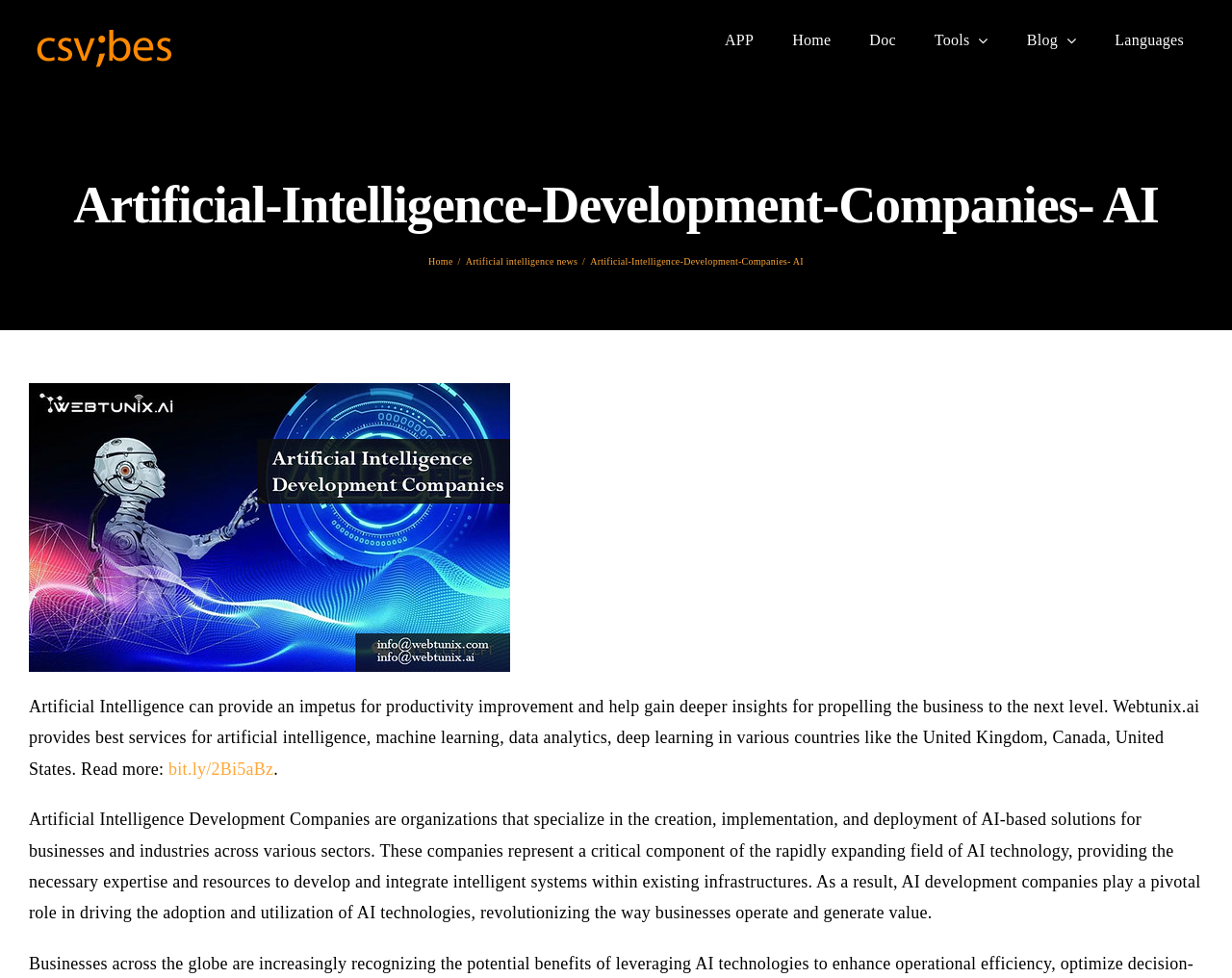Given the description: "alt="Csvibes Logo"", determine the bounding box coordinates of the UI element. The coordinates should be formatted as four float numbers between 0 and 1, [left, top, right, bottom].

[0.023, 0.031, 0.152, 0.071]